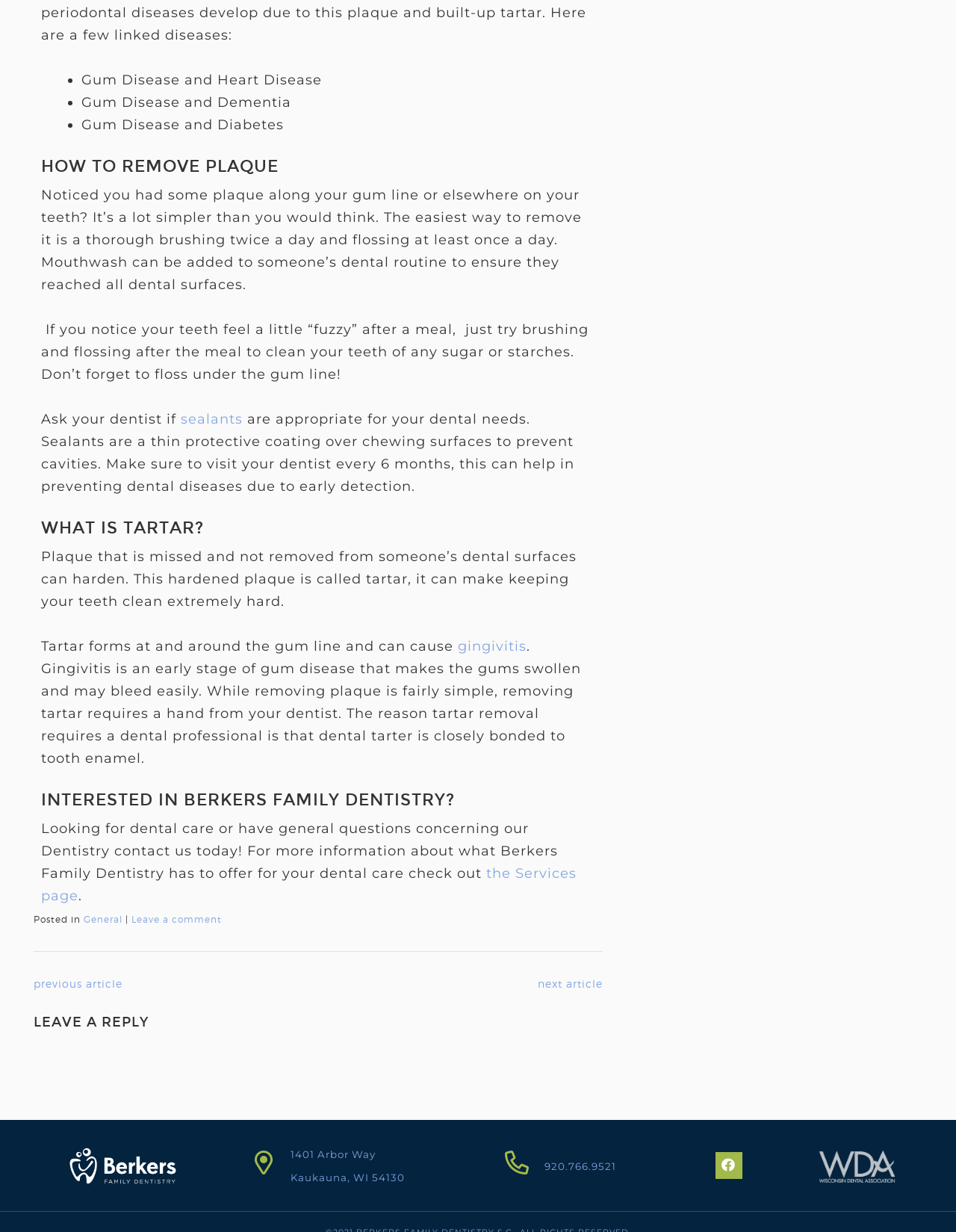Mark the bounding box of the element that matches the following description: "the Services page".

[0.043, 0.702, 0.603, 0.735]